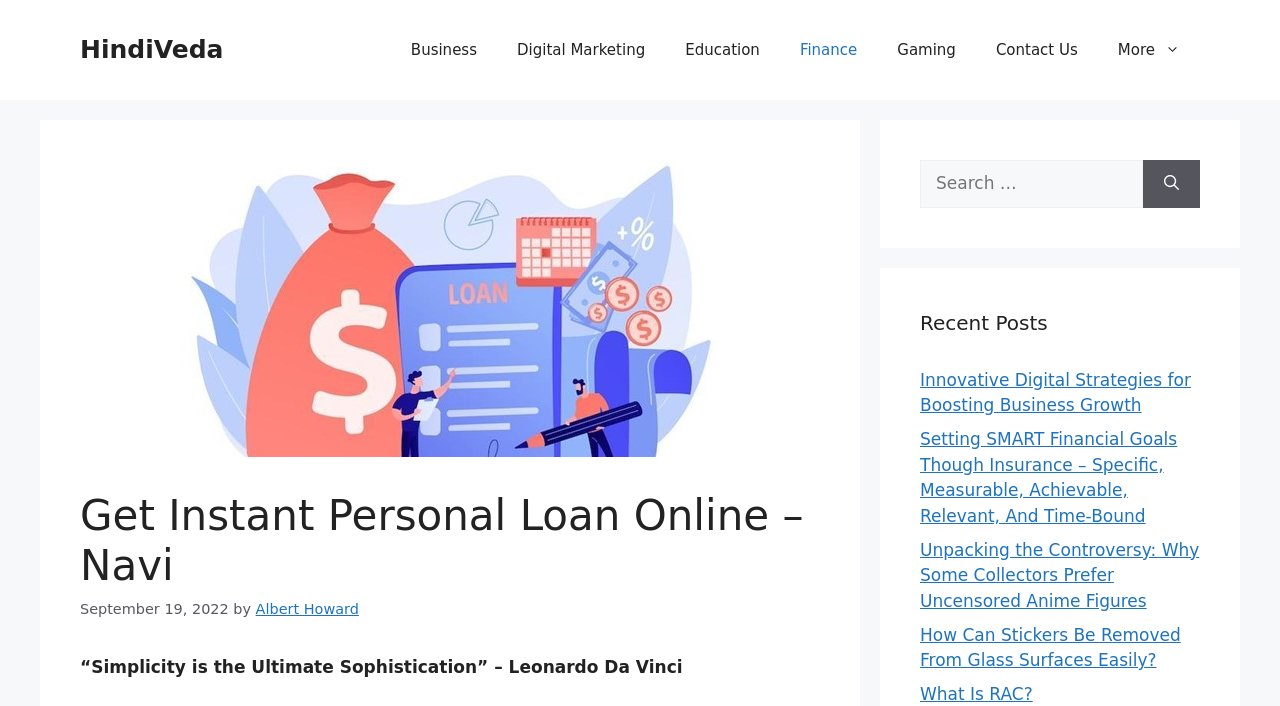Generate the text content of the main heading of the webpage.

Get Instant Personal Loan Online – Navi